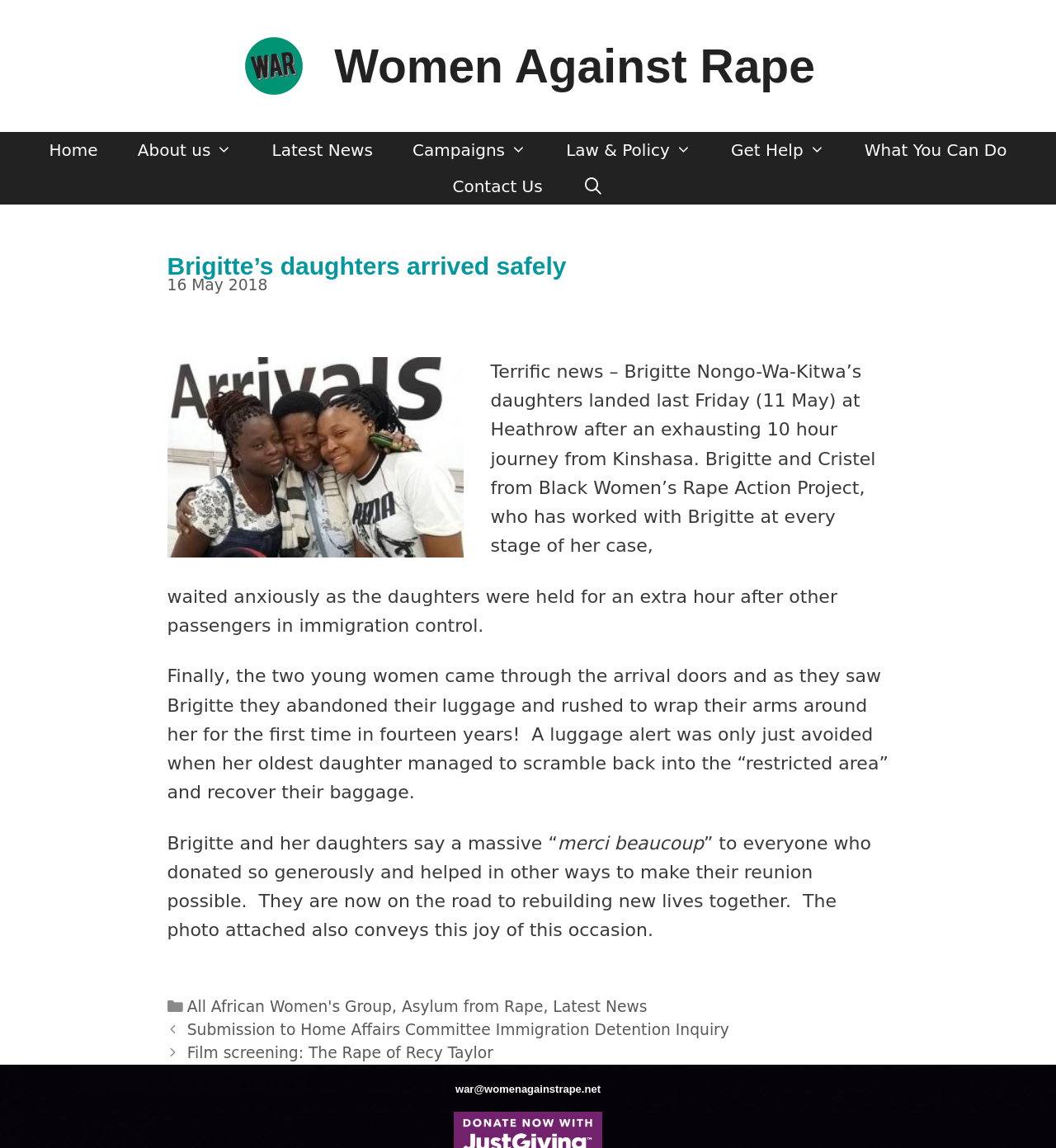Please determine the bounding box coordinates of the element's region to click in order to carry out the following instruction: "Contact Us". The coordinates should be four float numbers between 0 and 1, i.e., [left, top, right, bottom].

[0.41, 0.147, 0.533, 0.178]